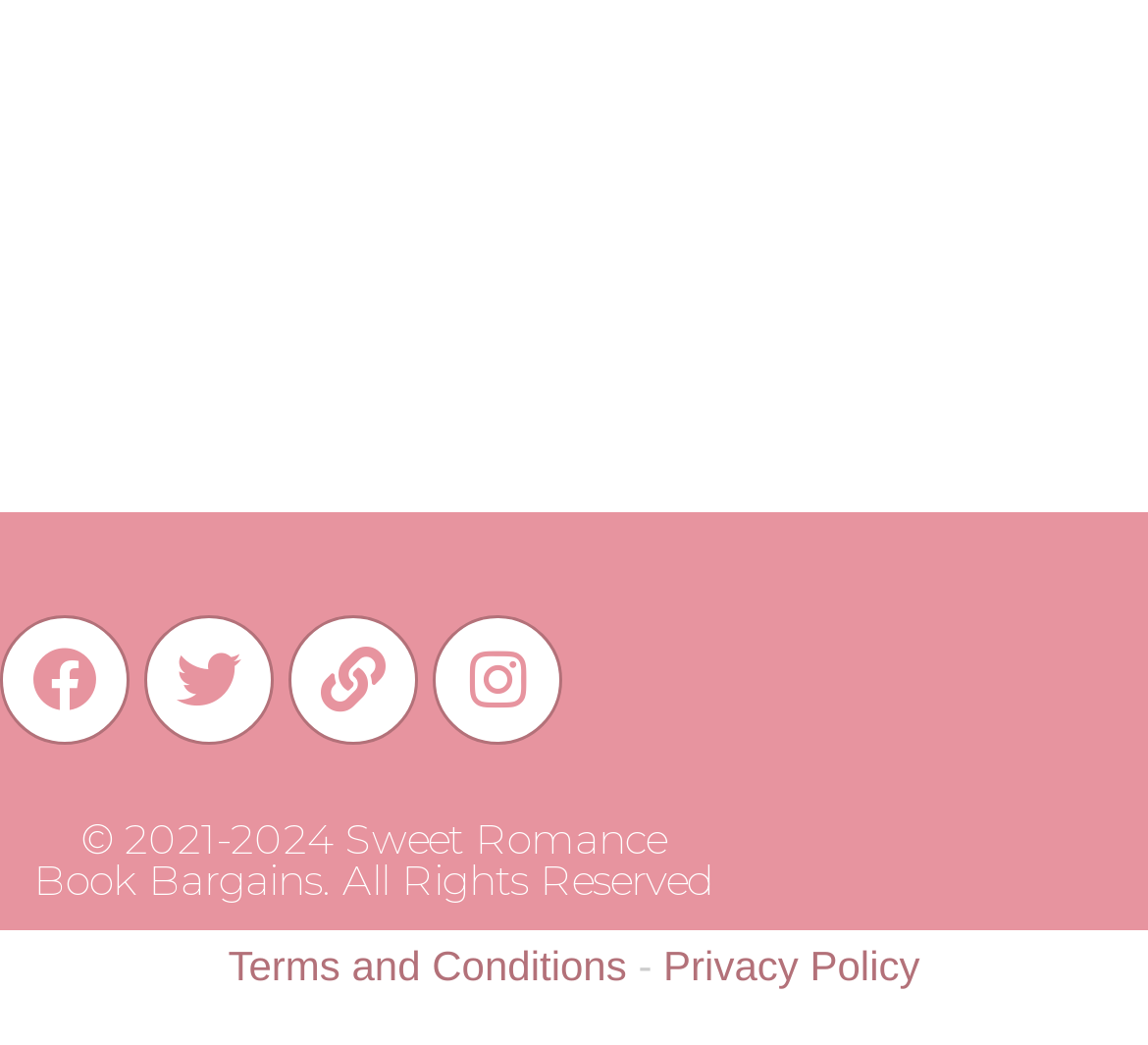What is the name of the website?
Use the screenshot to answer the question with a single word or phrase.

Sweet Romance Book Bargains